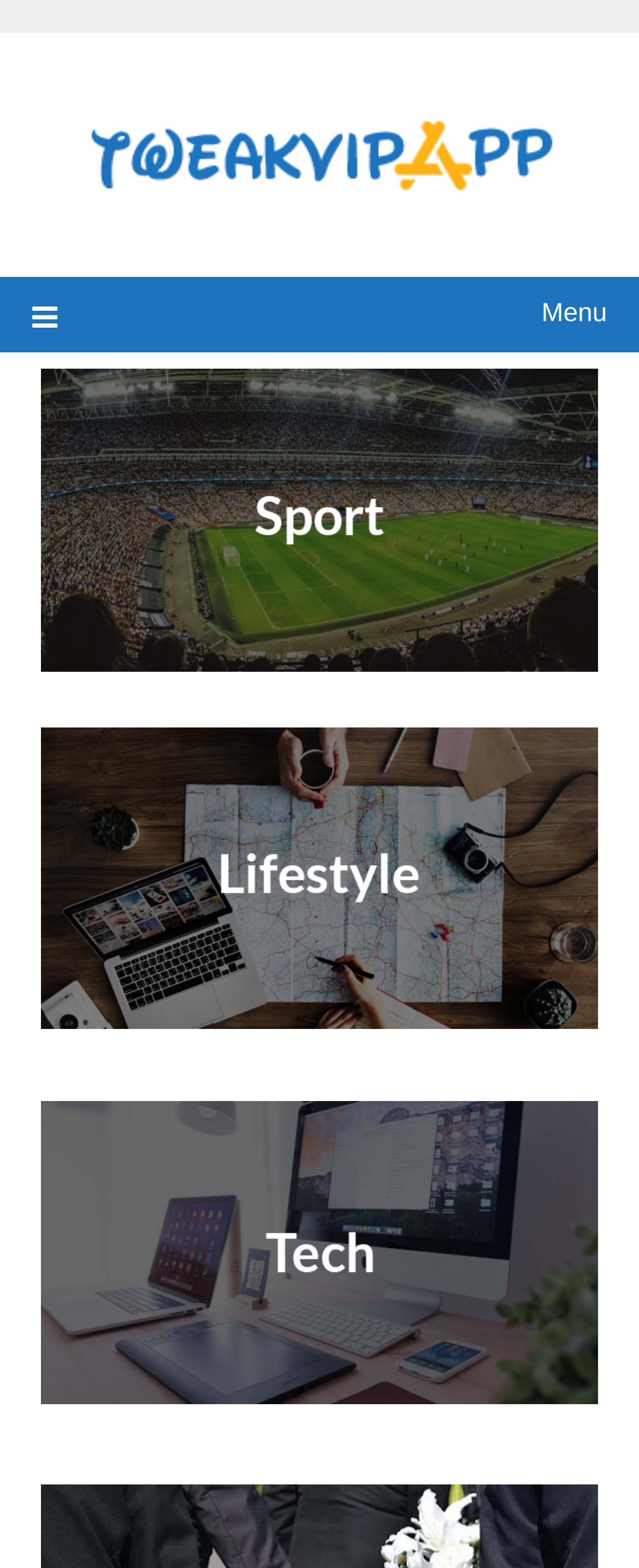How many menu items are there?
Provide a short answer using one word or a brief phrase based on the image.

3